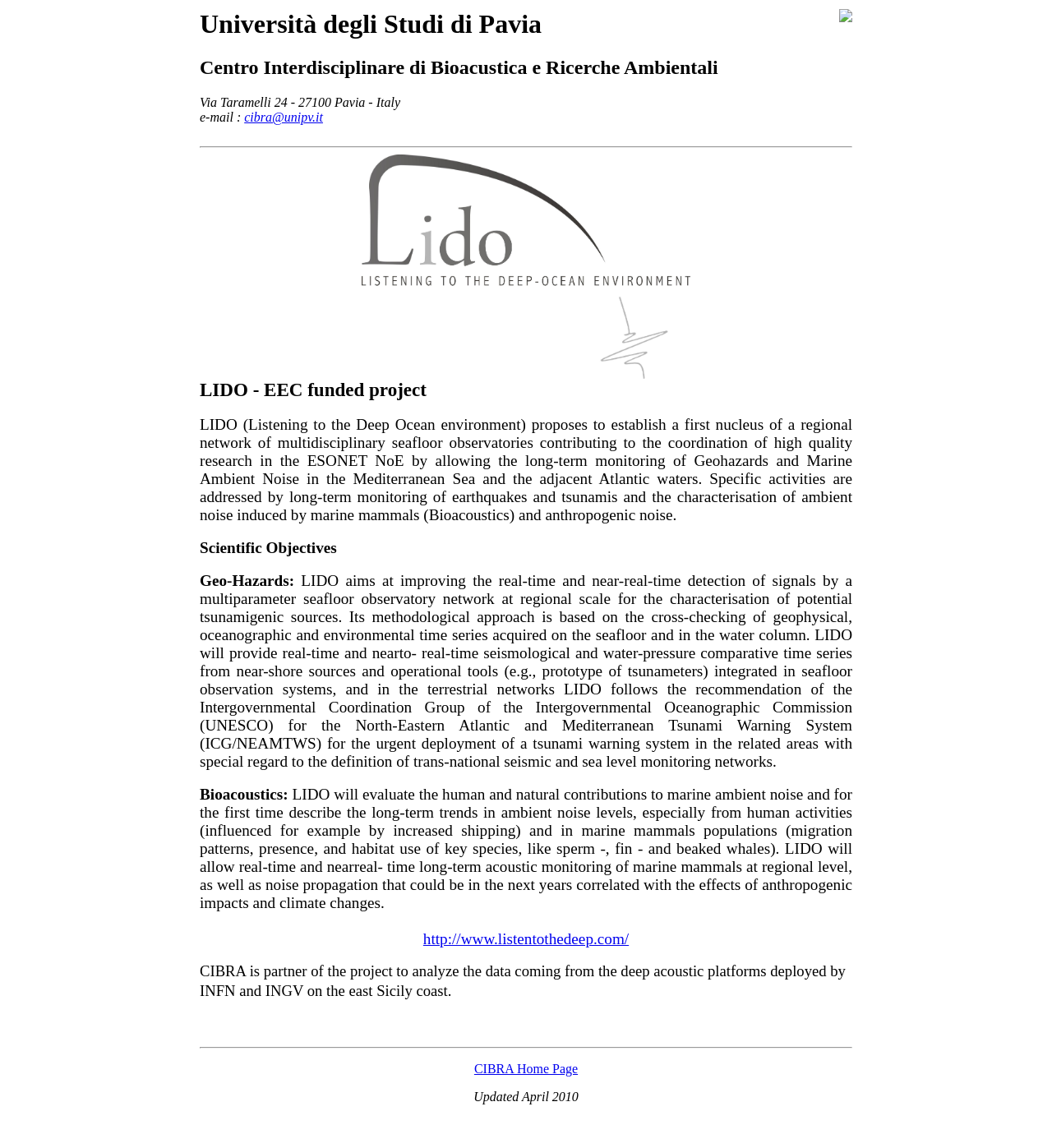For the given element description CIBRA Home Page, determine the bounding box coordinates of the UI element. The coordinates should follow the format (top-left x, top-left y, bottom-right x, bottom-right y) and be within the range of 0 to 1.

[0.451, 0.925, 0.549, 0.937]